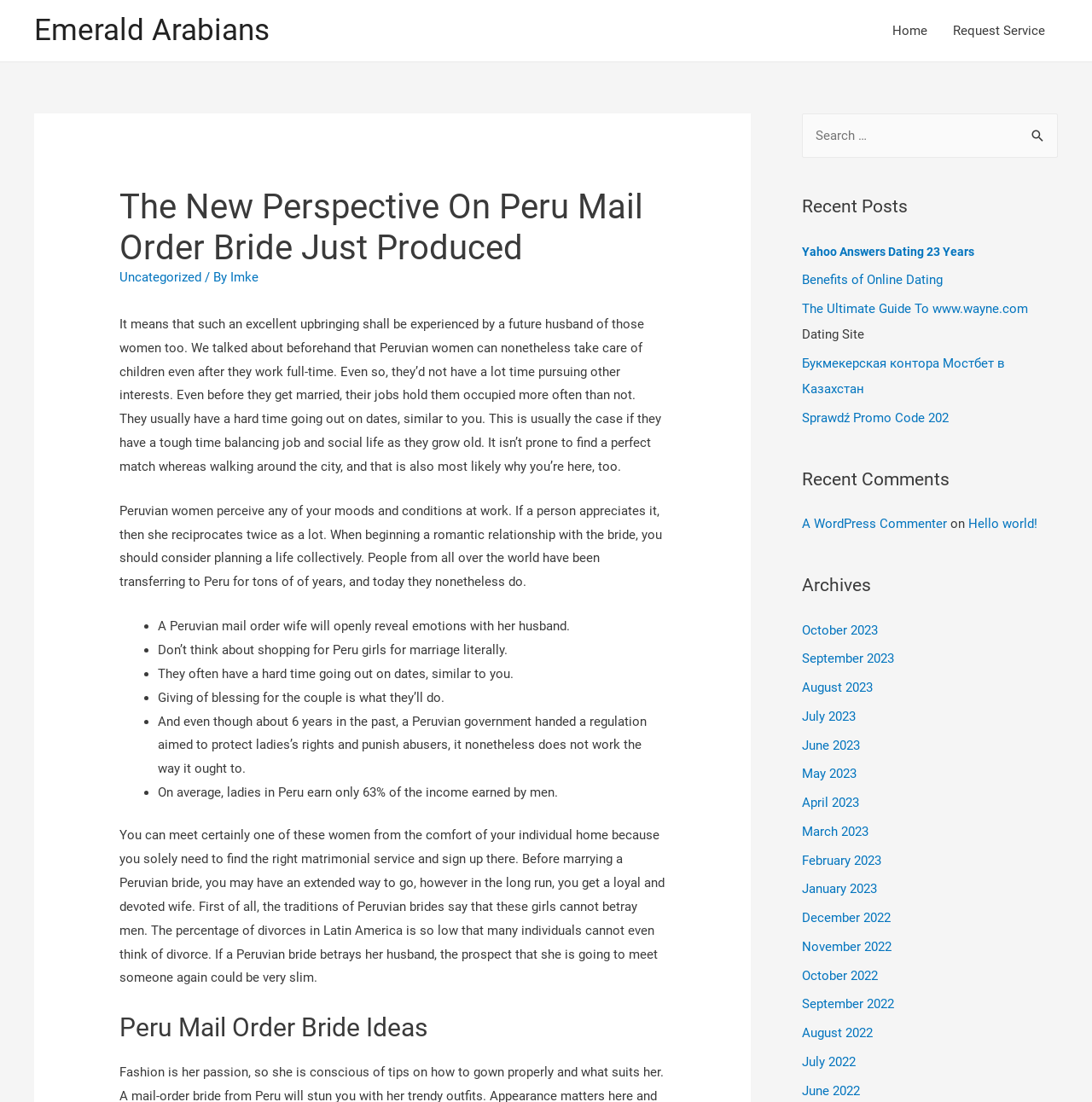Find and provide the bounding box coordinates for the UI element described here: "A WordPress Commenter". The coordinates should be given as four float numbers between 0 and 1: [left, top, right, bottom].

[0.734, 0.468, 0.867, 0.482]